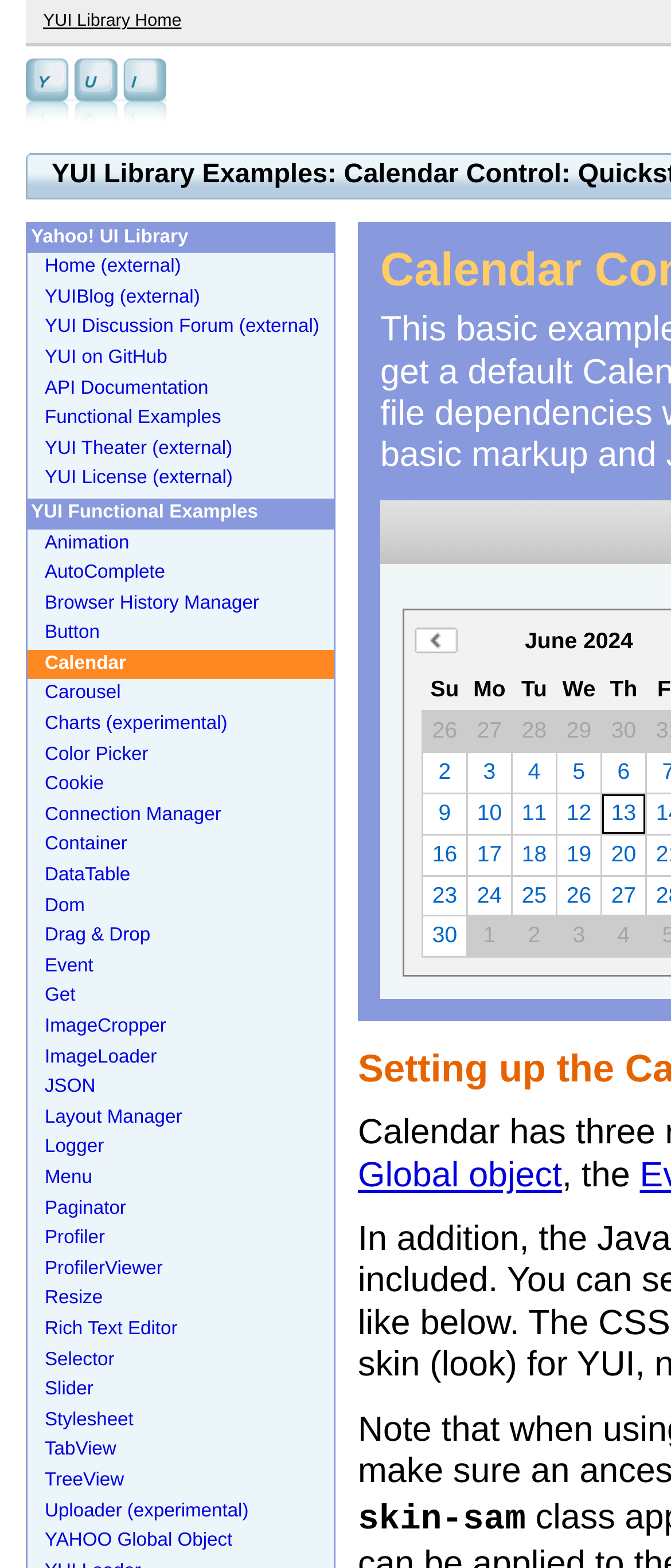Please give a succinct answer to the question in one word or phrase:
What is the text of the first column header?

Su